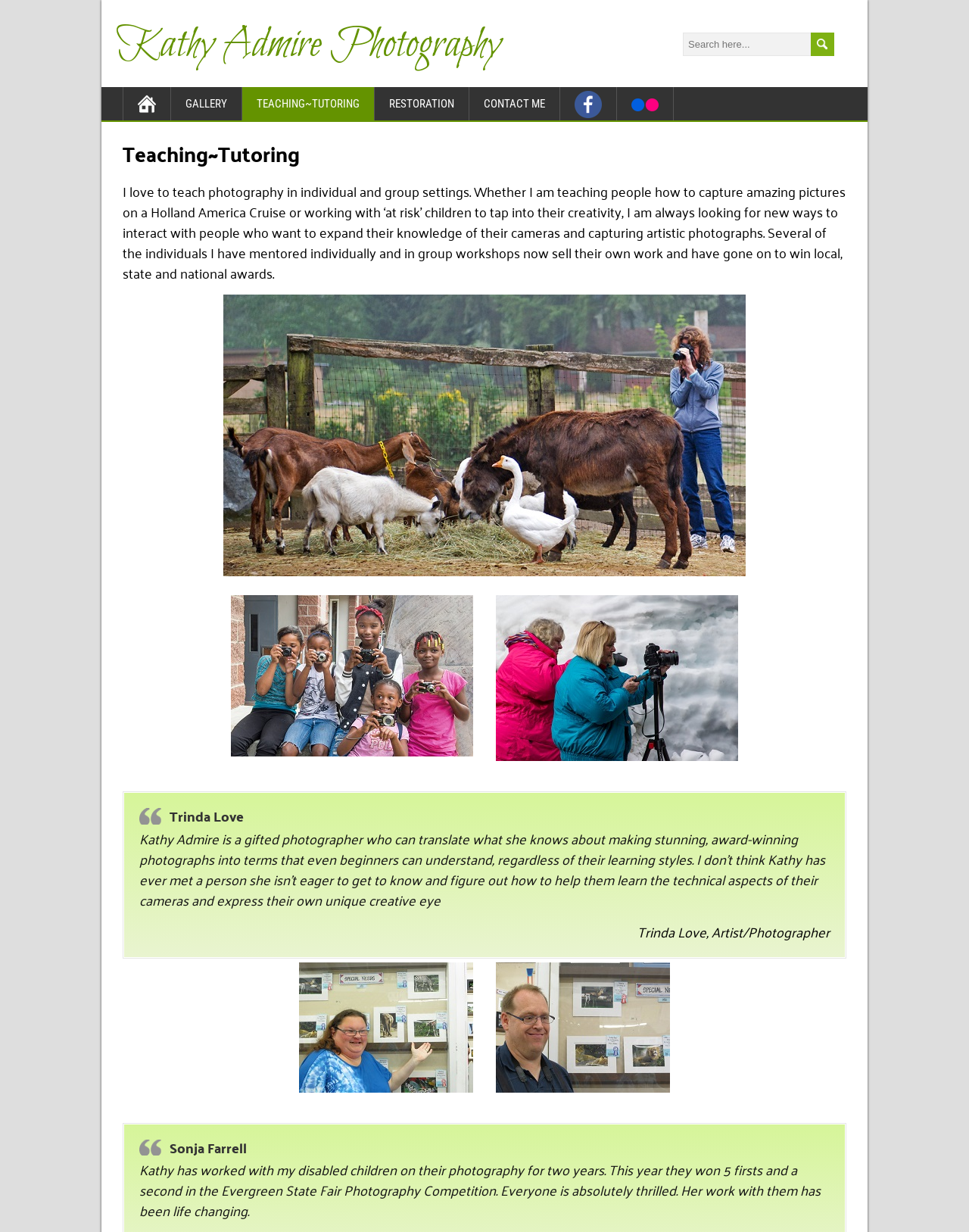Identify the coordinates of the bounding box for the element that must be clicked to accomplish the instruction: "Visit Kathy Admire Photography homepage".

[0.12, 0.014, 0.517, 0.06]